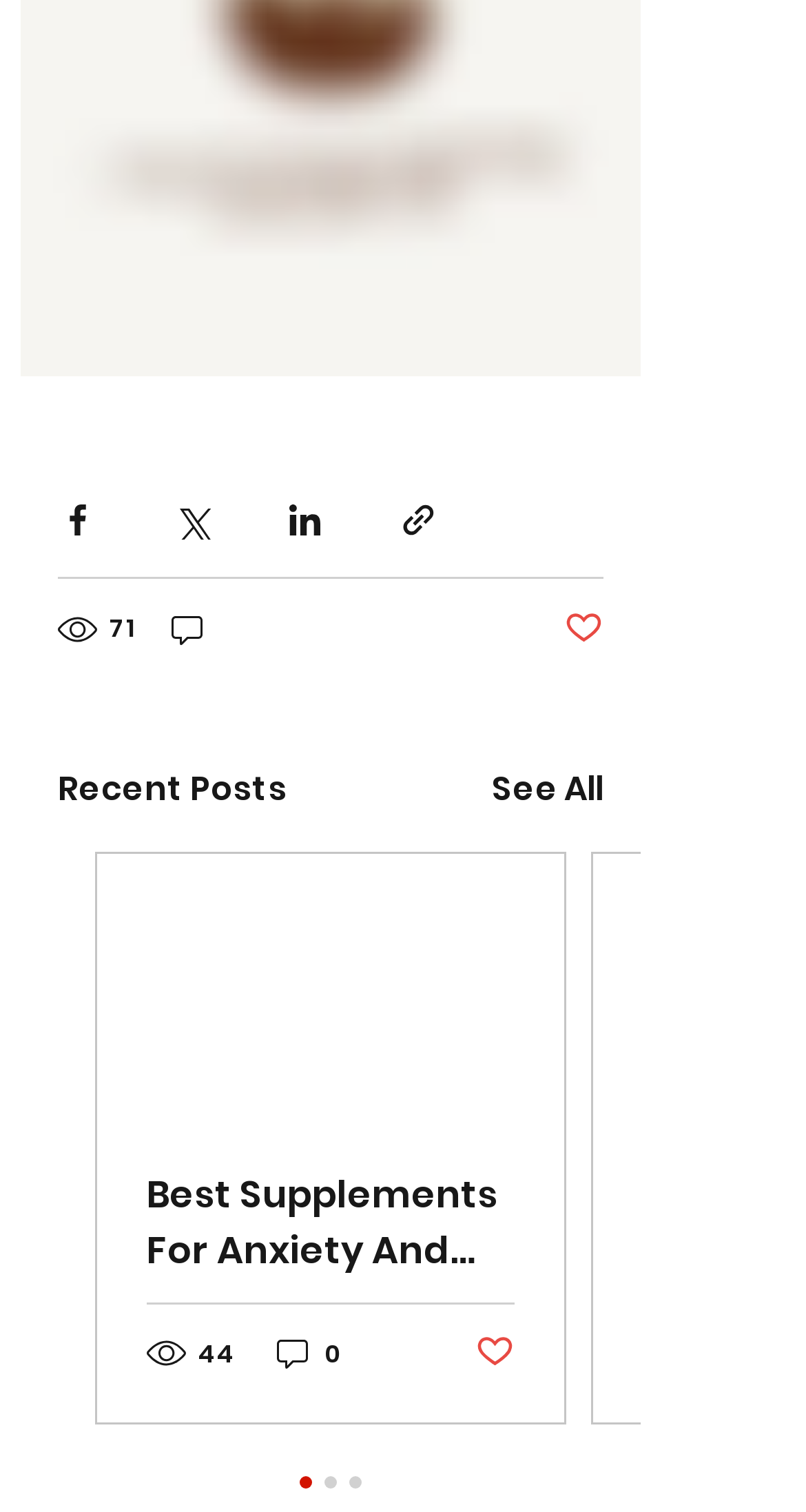Can you pinpoint the bounding box coordinates for the clickable element required for this instruction: "Like a post"? The coordinates should be four float numbers between 0 and 1, i.e., [left, top, right, bottom].

[0.7, 0.401, 0.749, 0.43]